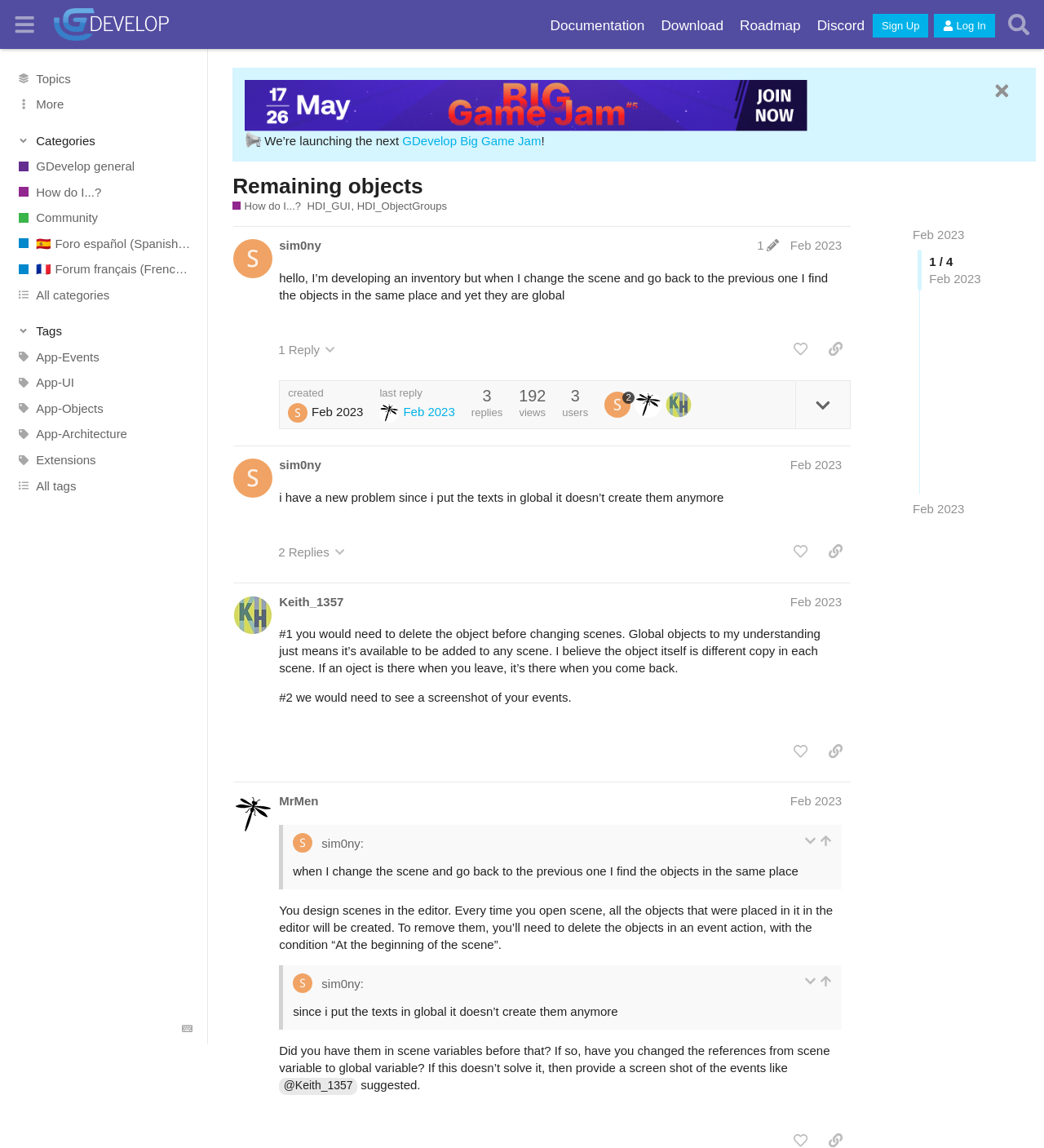Could you provide the bounding box coordinates for the portion of the screen to click to complete this instruction: "Go to the 'GDevelop Forum'"?

[0.051, 0.007, 0.162, 0.036]